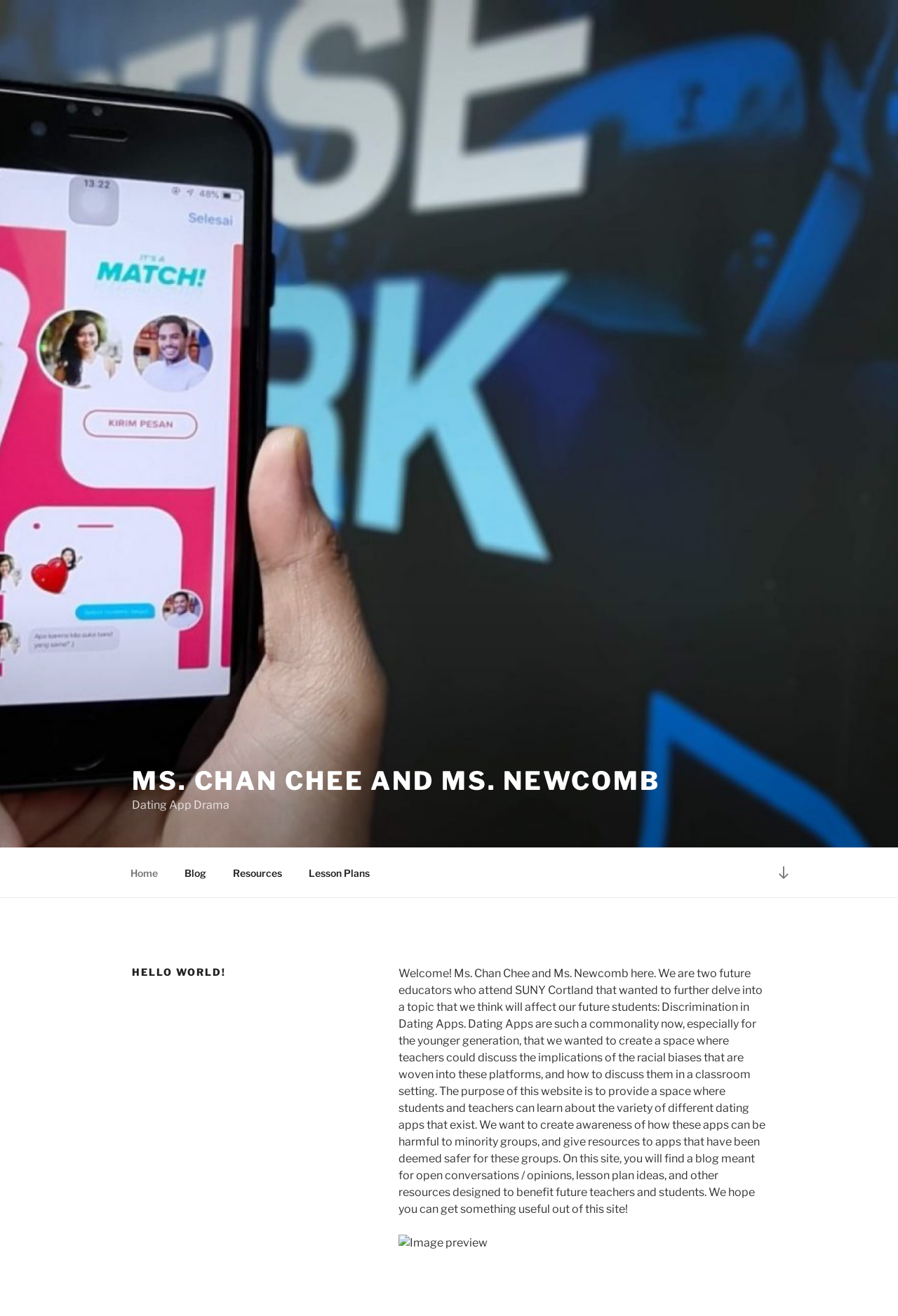What is the purpose of this website?
Please provide a comprehensive answer based on the information in the image.

The purpose of this website is to provide a space where students and teachers can learn about the variety of different dating apps that exist, create awareness of how these apps can be harmful to minority groups, and give resources to apps that have been deemed safer for these groups.